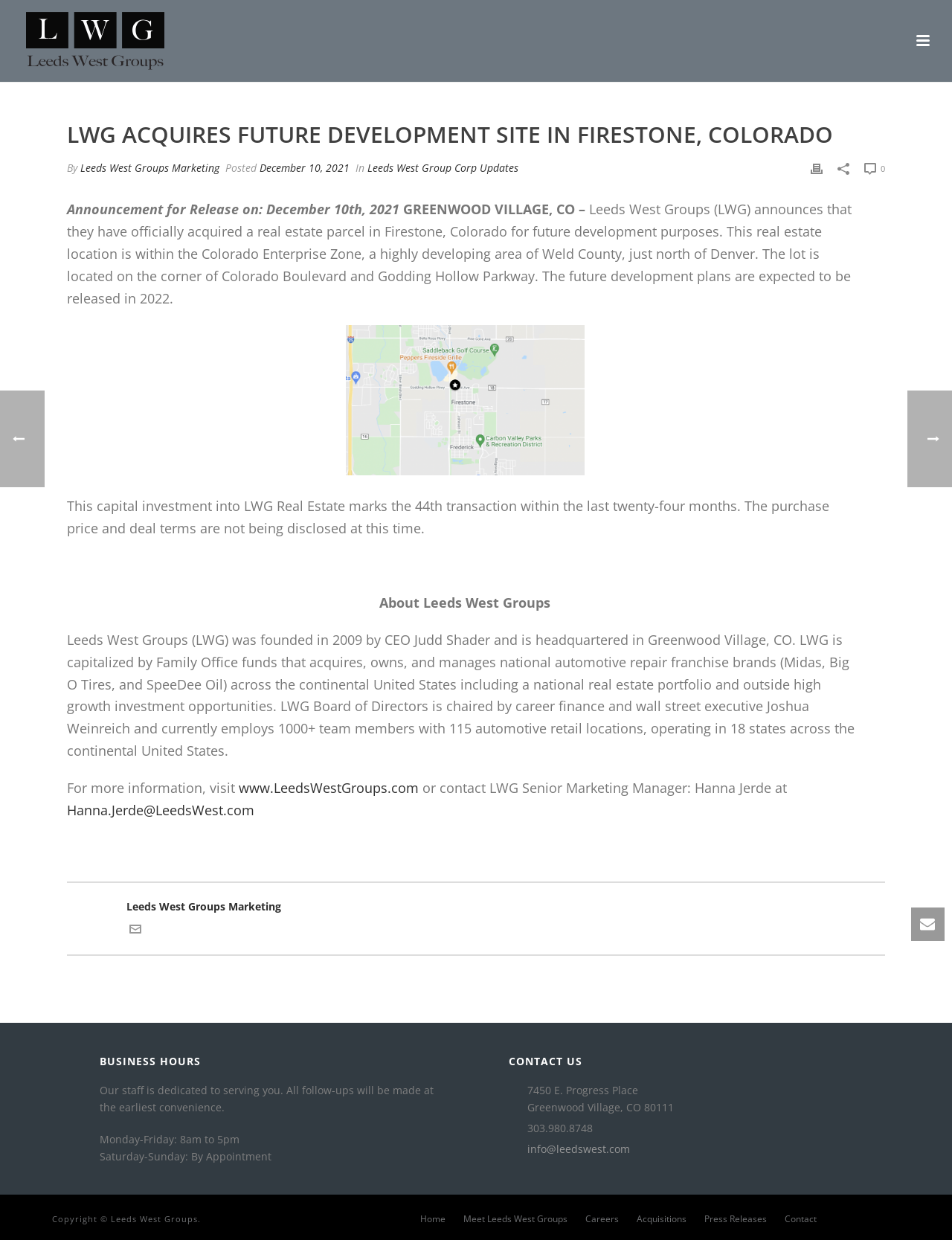Find the bounding box coordinates for the HTML element described as: "Hanna.Jerde@LeedsWest.com". The coordinates should consist of four float values between 0 and 1, i.e., [left, top, right, bottom].

[0.07, 0.646, 0.267, 0.66]